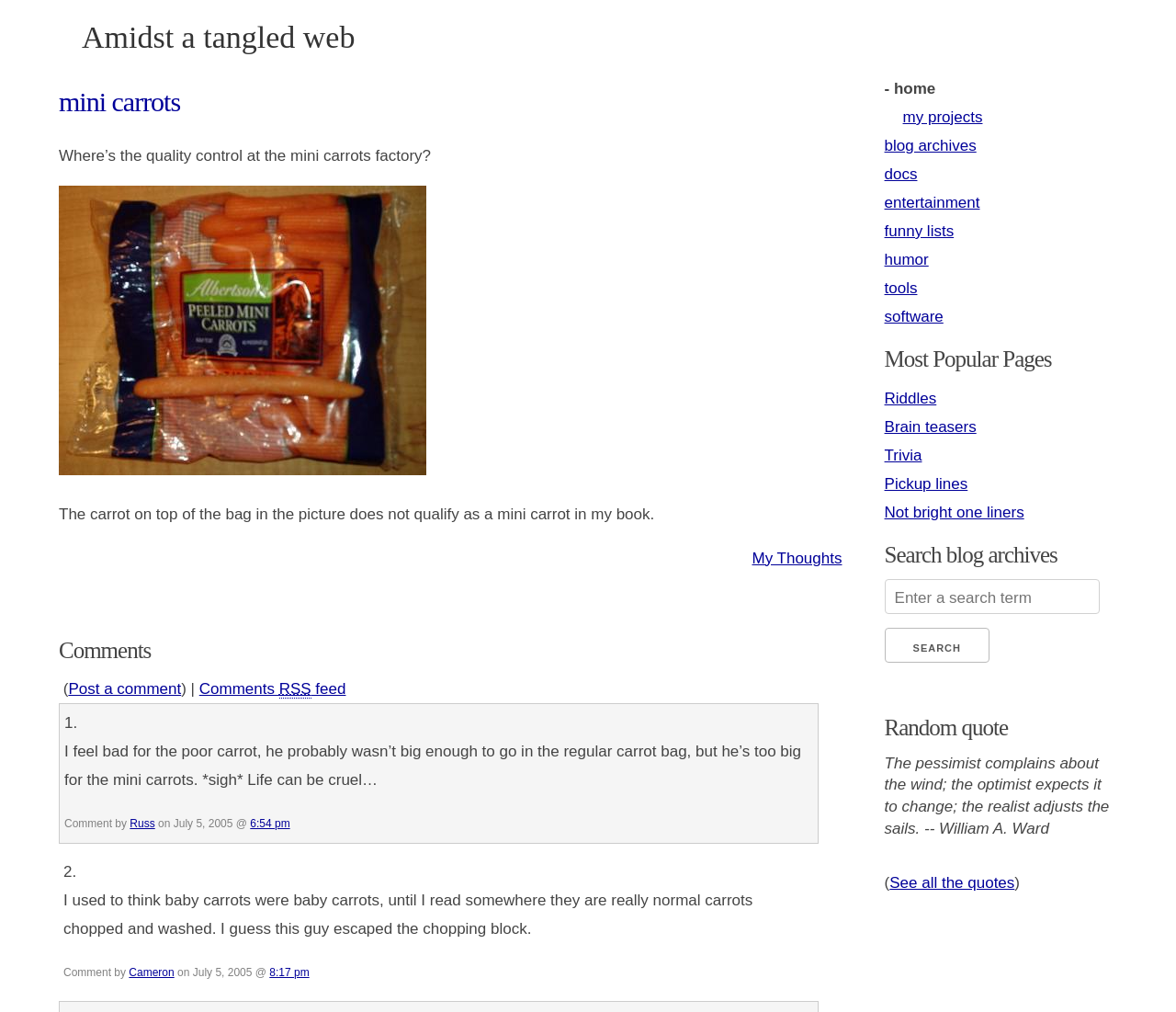Determine the bounding box coordinates of the element that should be clicked to execute the following command: "Select a language".

None